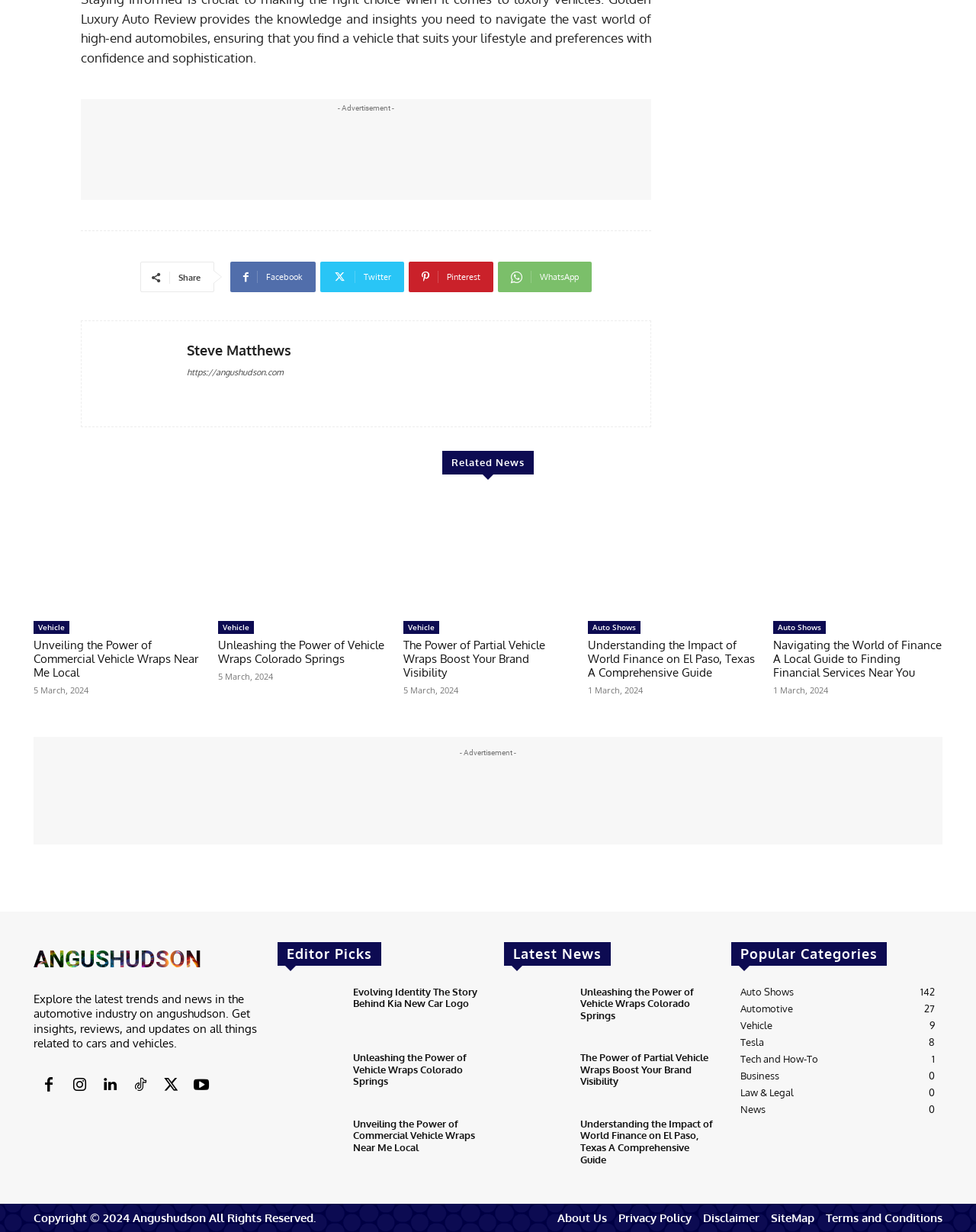Identify the bounding box of the UI element described as follows: "Auto Shows". Provide the coordinates as four float numbers in the range of 0 to 1 [left, top, right, bottom].

[0.602, 0.504, 0.656, 0.514]